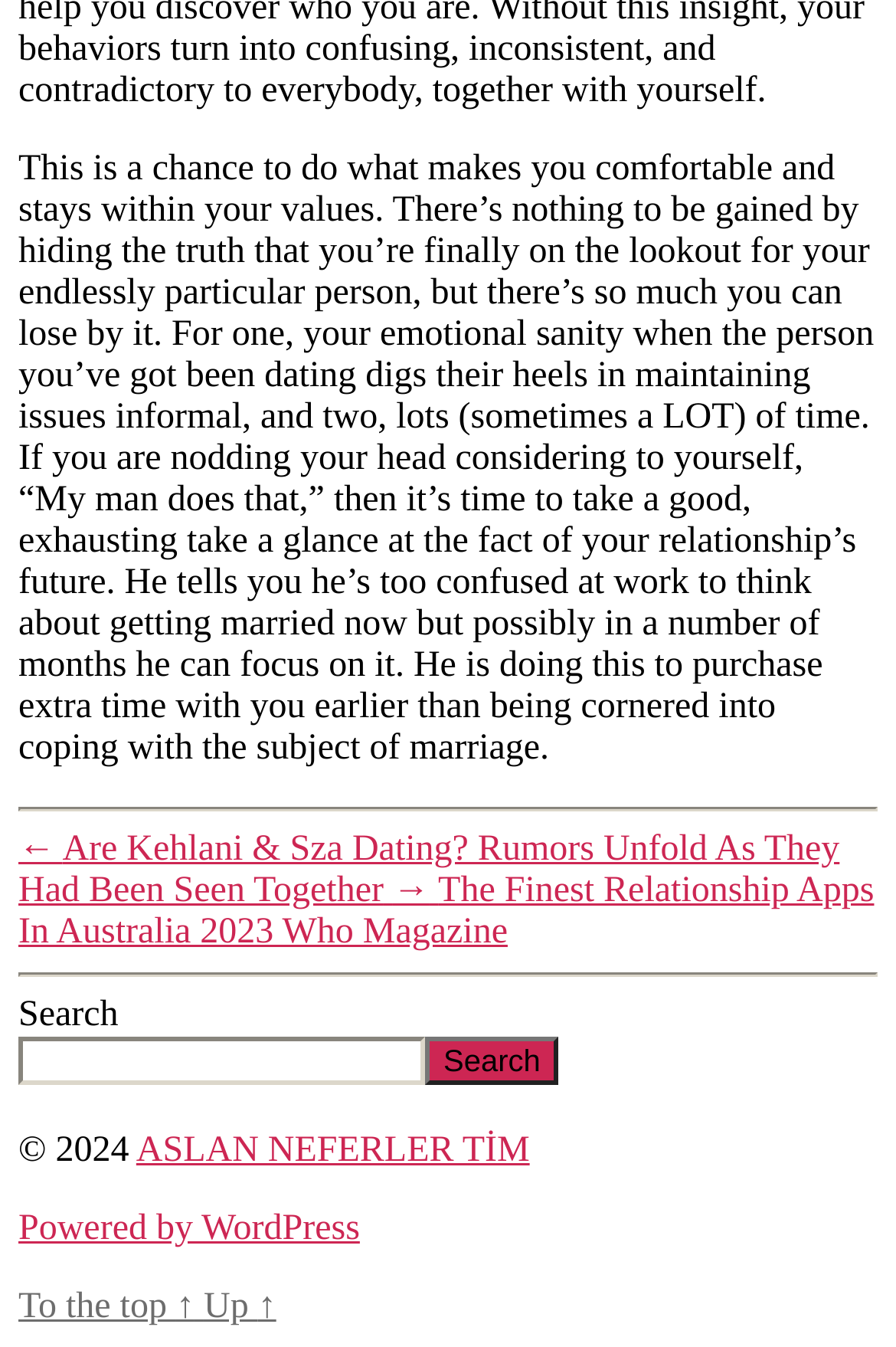Provide a short, one-word or phrase answer to the question below:
What is the copyright year of the website?

2024